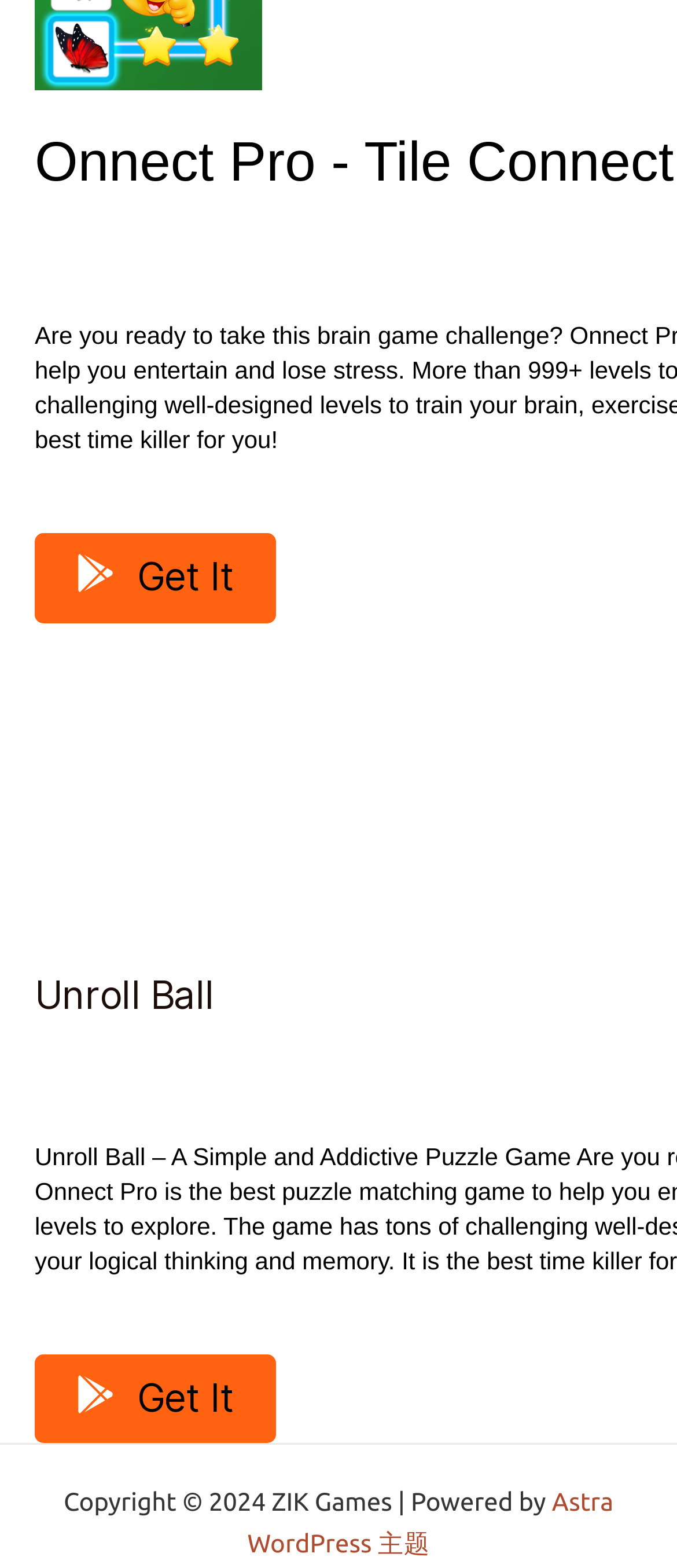Identify the bounding box for the given UI element using the description provided. Coordinates should be in the format (top-left x, top-left y, bottom-right x, bottom-right y) and must be between 0 and 1. Here is the description: Get It

[0.051, 0.34, 0.408, 0.397]